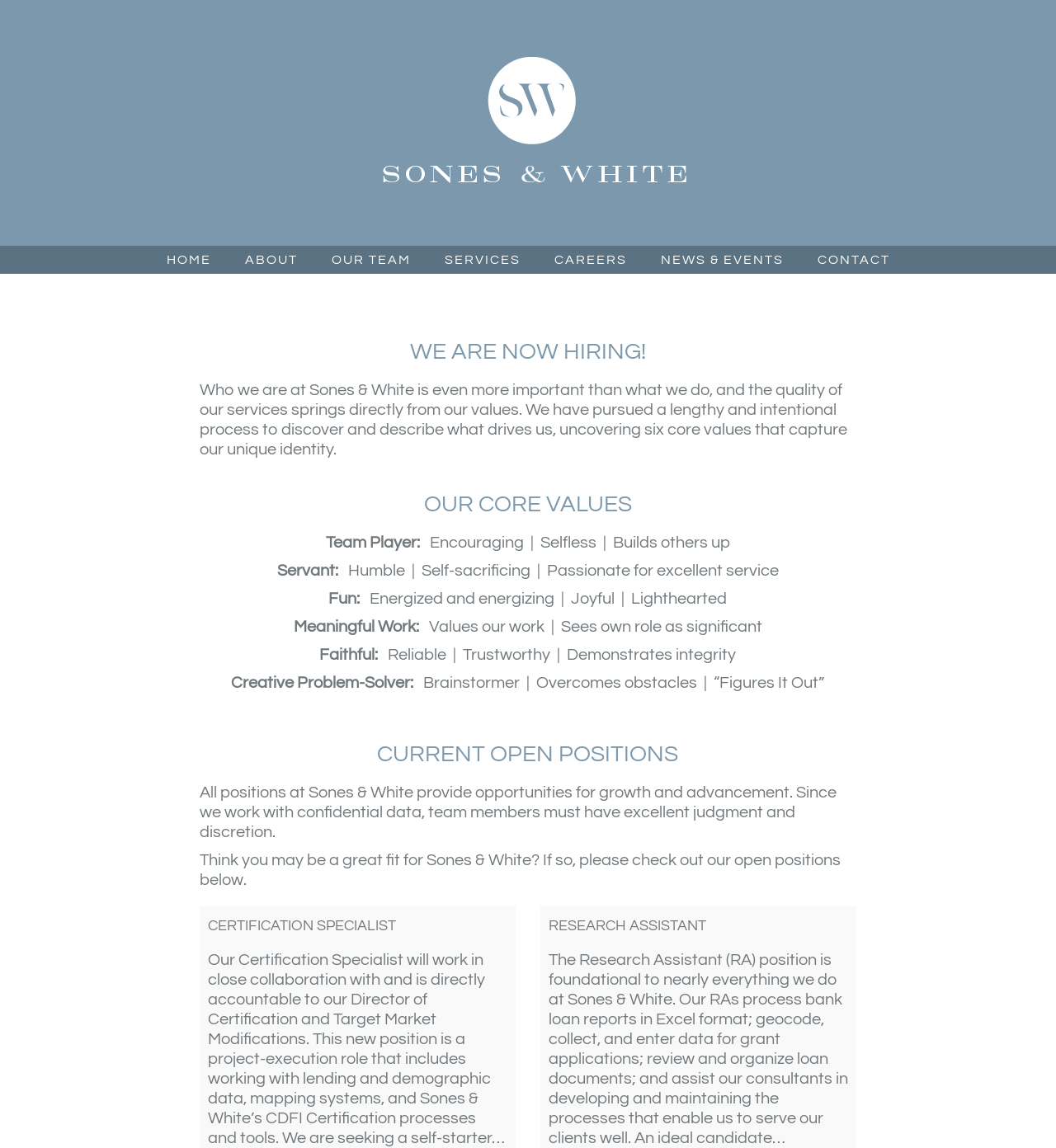How many core values are listed?
Please use the visual content to give a single word or phrase answer.

6